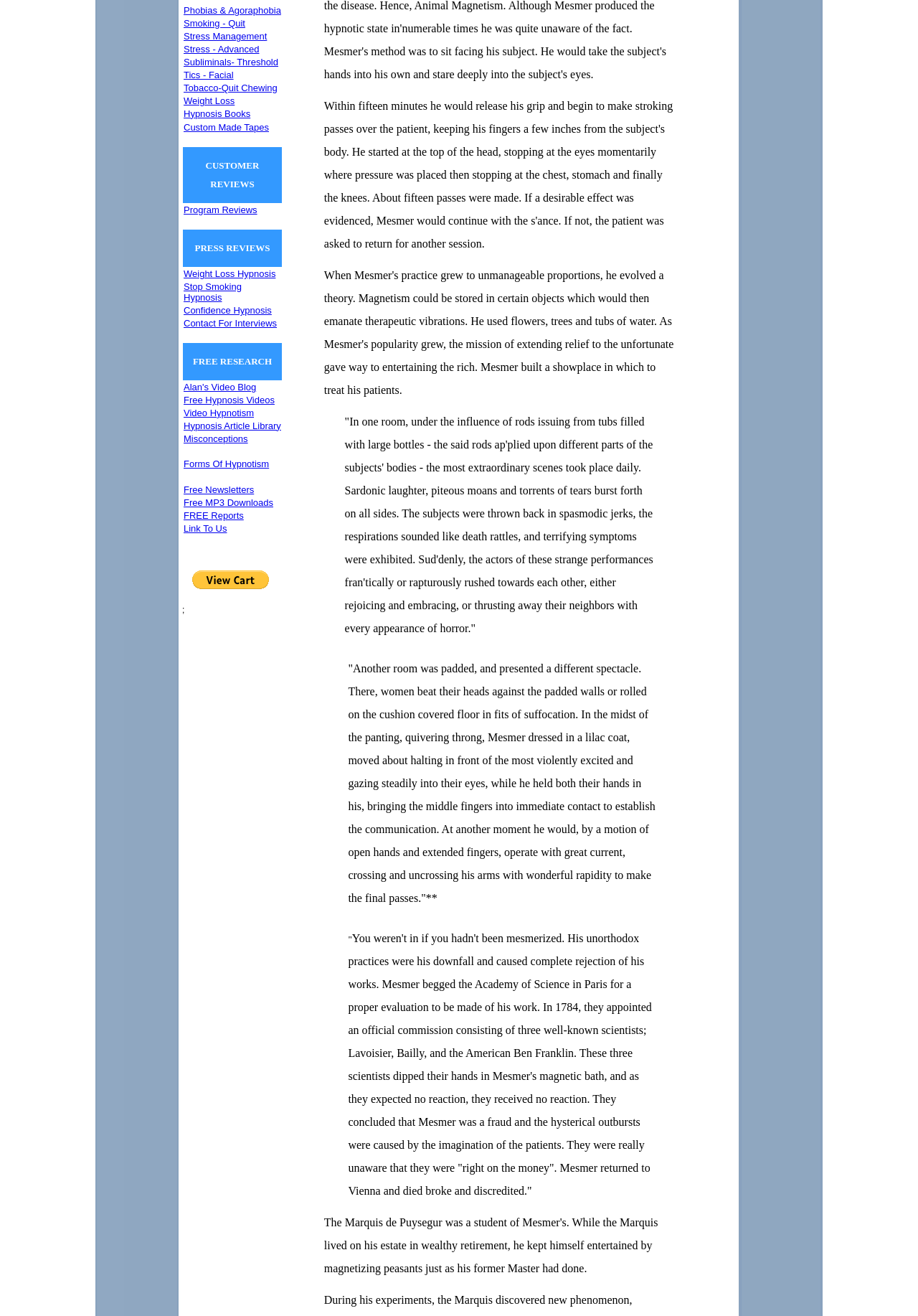Identify the bounding box for the UI element that is described as follows: "Weight Loss".

[0.2, 0.073, 0.256, 0.081]